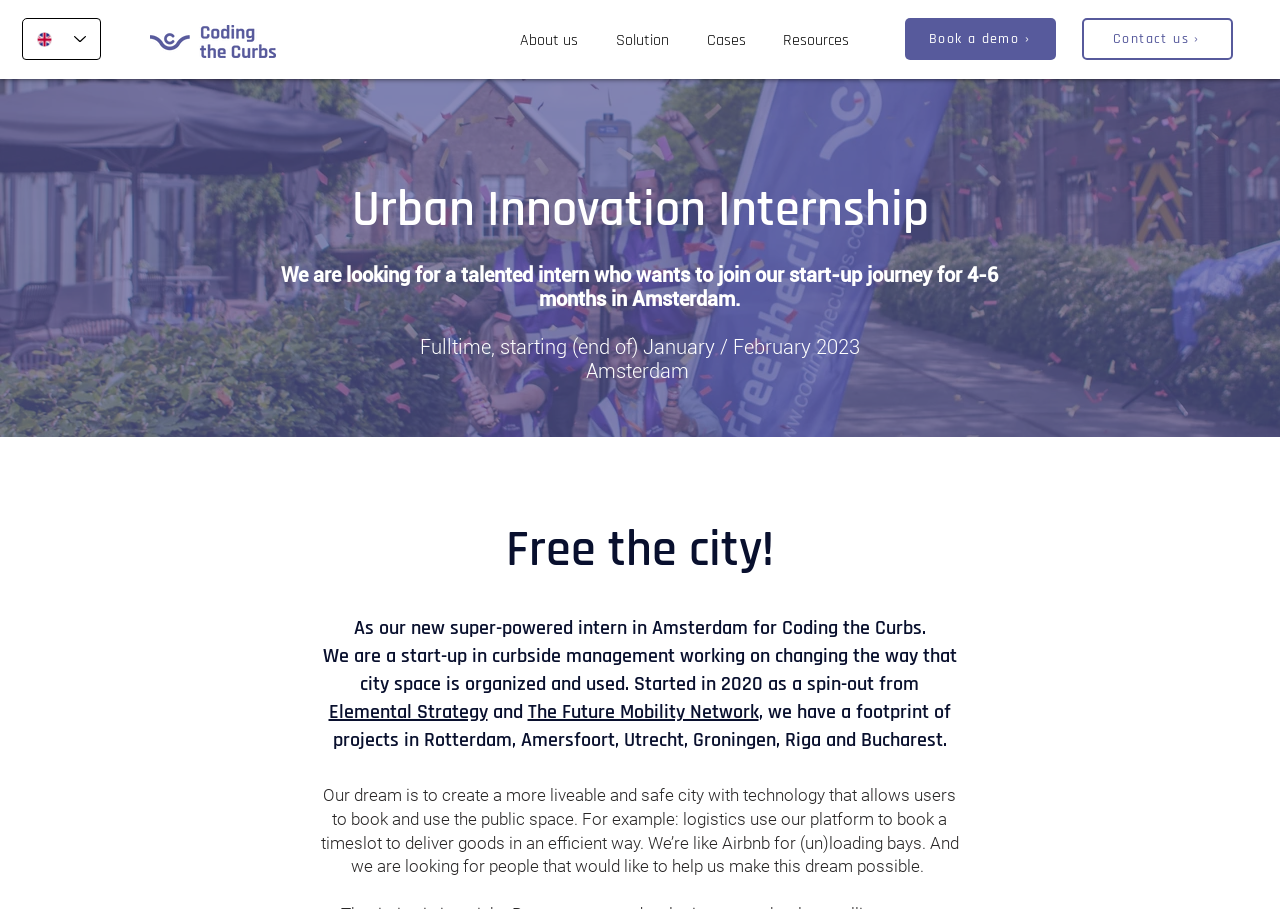Determine the bounding box coordinates for the area you should click to complete the following instruction: "Contact us".

[0.845, 0.02, 0.963, 0.066]